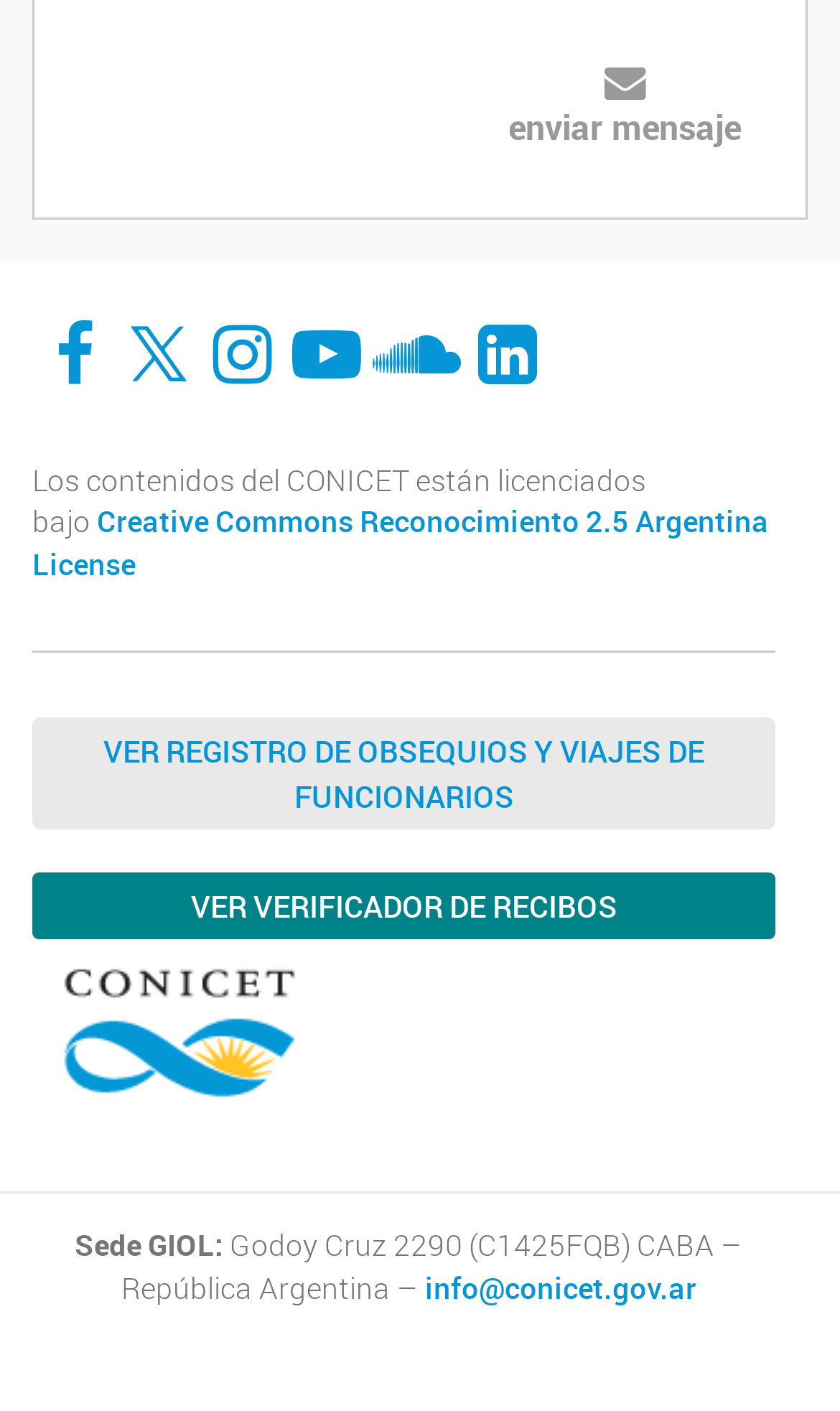Using the webpage screenshot, find the UI element described by Ver verificador de recibos. Provide the bounding box coordinates in the format (top-left x, top-left y, bottom-right x, bottom-right y), ensuring all values are floating point numbers between 0 and 1.

[0.038, 0.619, 0.923, 0.666]